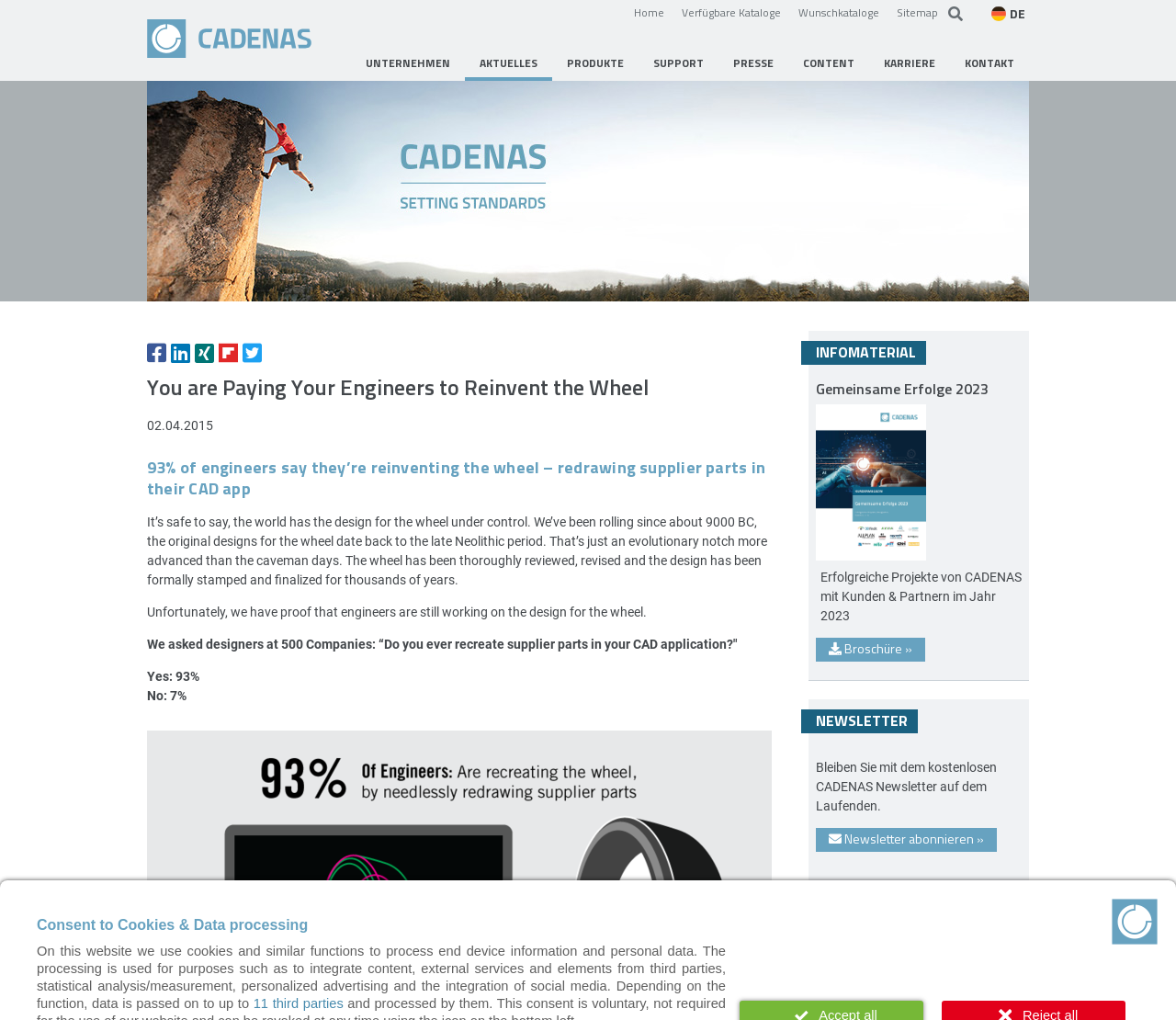Provide the bounding box coordinates of the section that needs to be clicked to accomplish the following instruction: "Click the 'Broschüre: Gemeinsame Erfolge 2023' link."

[0.694, 0.536, 0.788, 0.553]